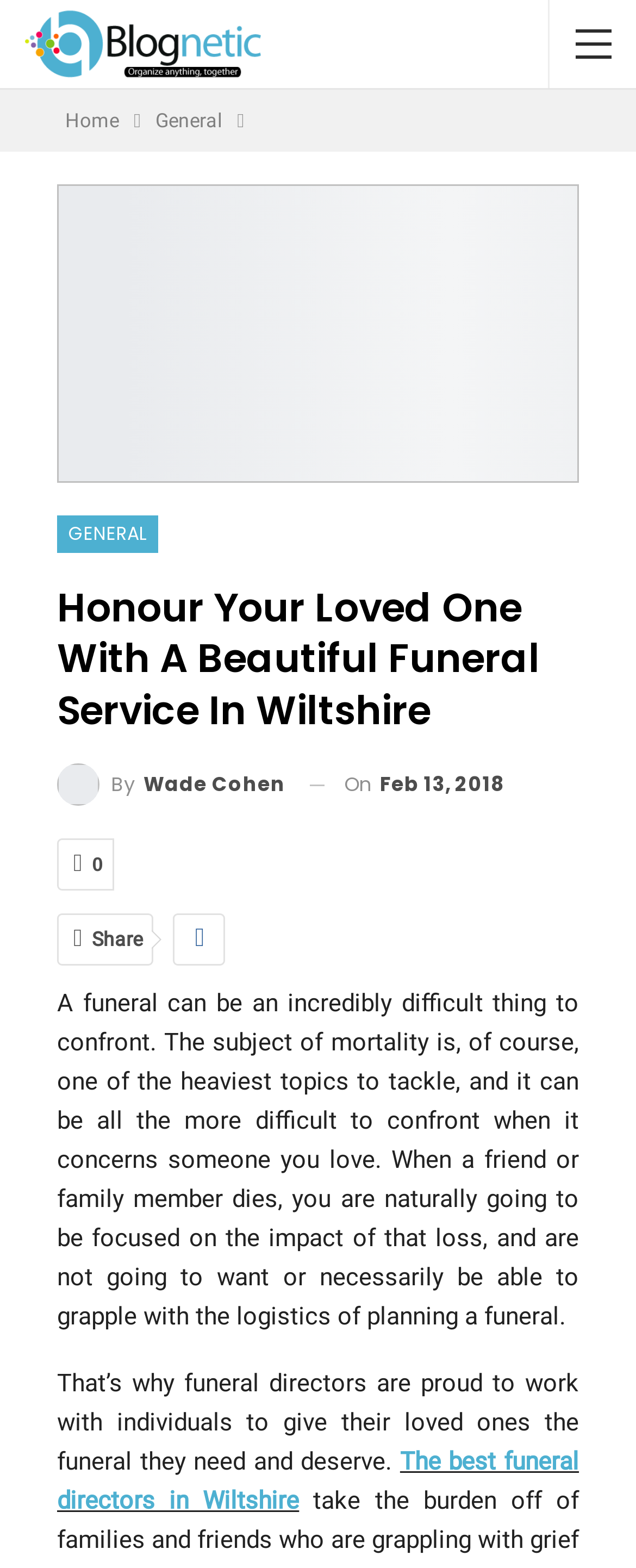What is the purpose of funeral directors?
Look at the image and provide a detailed response to the question.

Based on the webpage content, it is clear that funeral directors play a crucial role in helping individuals plan funerals for their loved ones. The text states that 'funeral directors are proud to work with individuals to give their loved ones the funeral they need and deserve', indicating that their purpose is to assist in the planning and execution of funeral services.